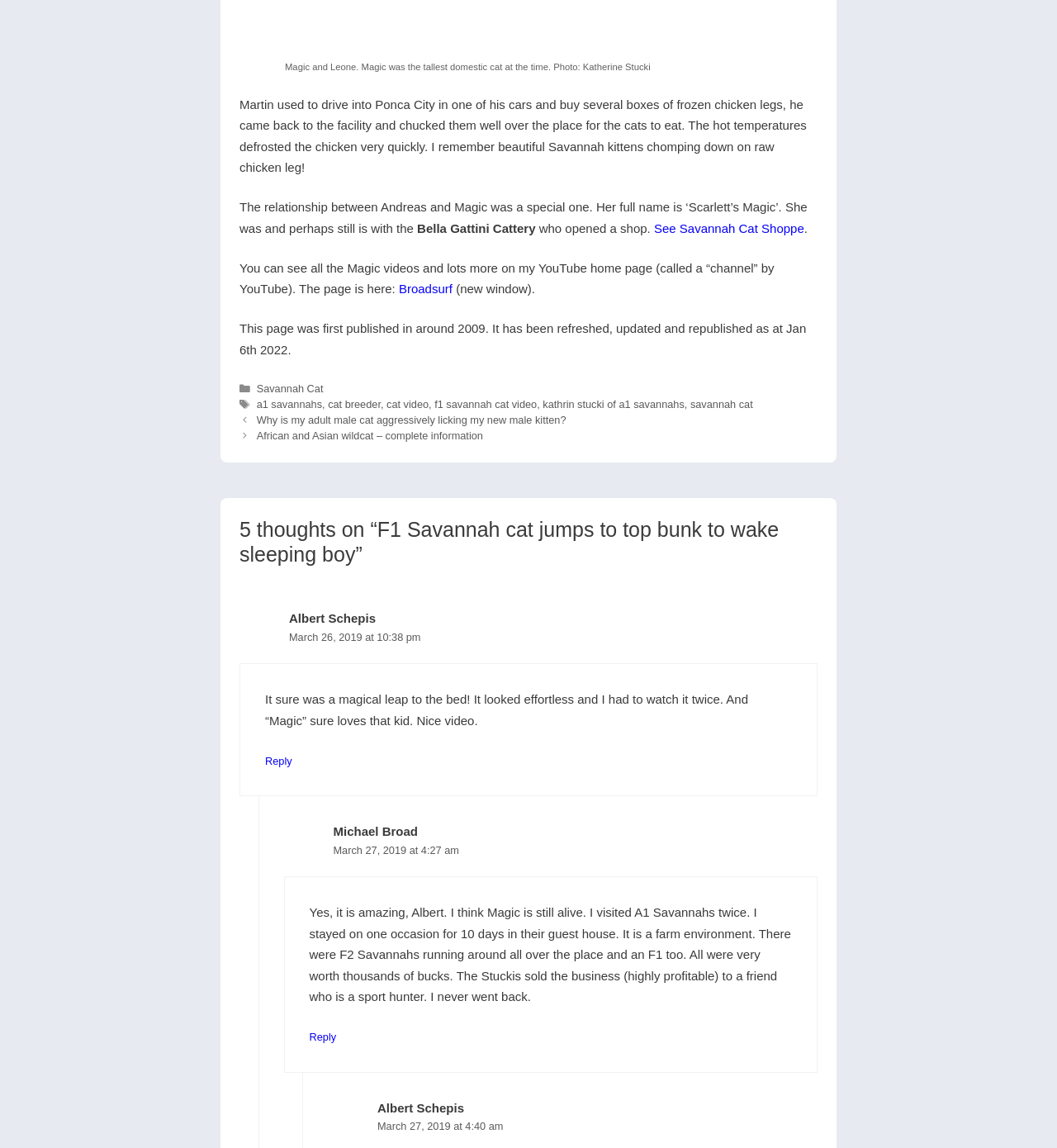Please provide the bounding box coordinates for the element that needs to be clicked to perform the instruction: "Read the post about F1 Savannah cat jumps to top bunk to wake sleeping boy". The coordinates must consist of four float numbers between 0 and 1, formatted as [left, top, right, bottom].

[0.227, 0.45, 0.773, 0.494]